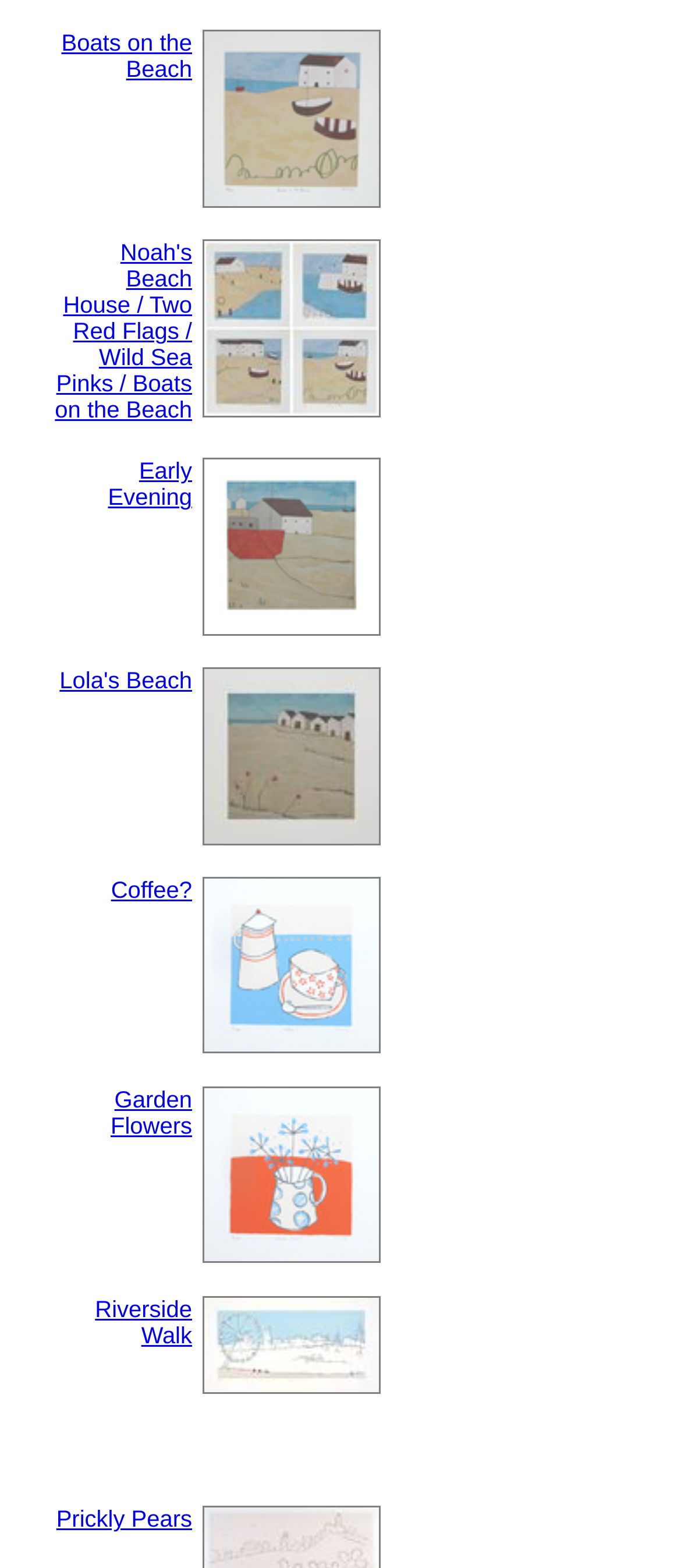Locate the bounding box for the described UI element: "Main Menu". Ensure the coordinates are four float numbers between 0 and 1, formatted as [left, top, right, bottom].

None